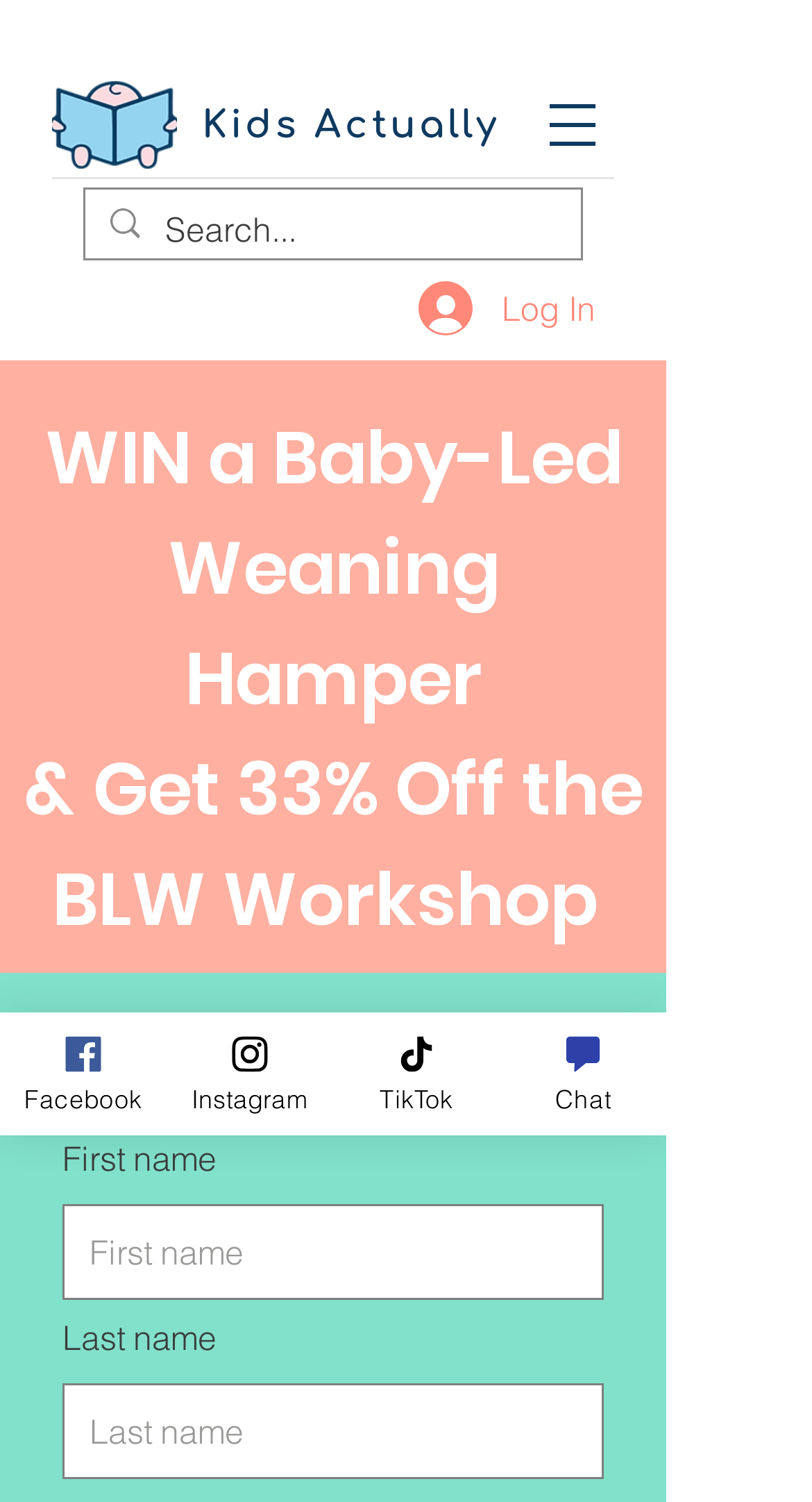Provide an in-depth caption for the contents of the webpage.

The webpage is about WinBLW2024, a contest related to baby-led weaning, and is associated with Kids Actually. At the top left corner, there is a logo of Kids Actually, accompanied by a navigation menu button. To the right of the logo, there is a link to the Kids Actually website. Below the logo, there is a call-to-action button to log in.

On the top right side, there is a search bar with a magnifying glass icon. Below the search bar, there is a promotional text announcing a contest to win a baby-led weaning hamper and a discount on a BLW workshop.

The main content of the webpage is a contest entry form, which is divided into two sections. The first section has a heading "Enter Contest" and asks for the user's first and last names, with corresponding text boxes to input the information. 

At the bottom of the page, there are social media links to Facebook, Instagram, TikTok, and a chat button, each accompanied by its respective icon.